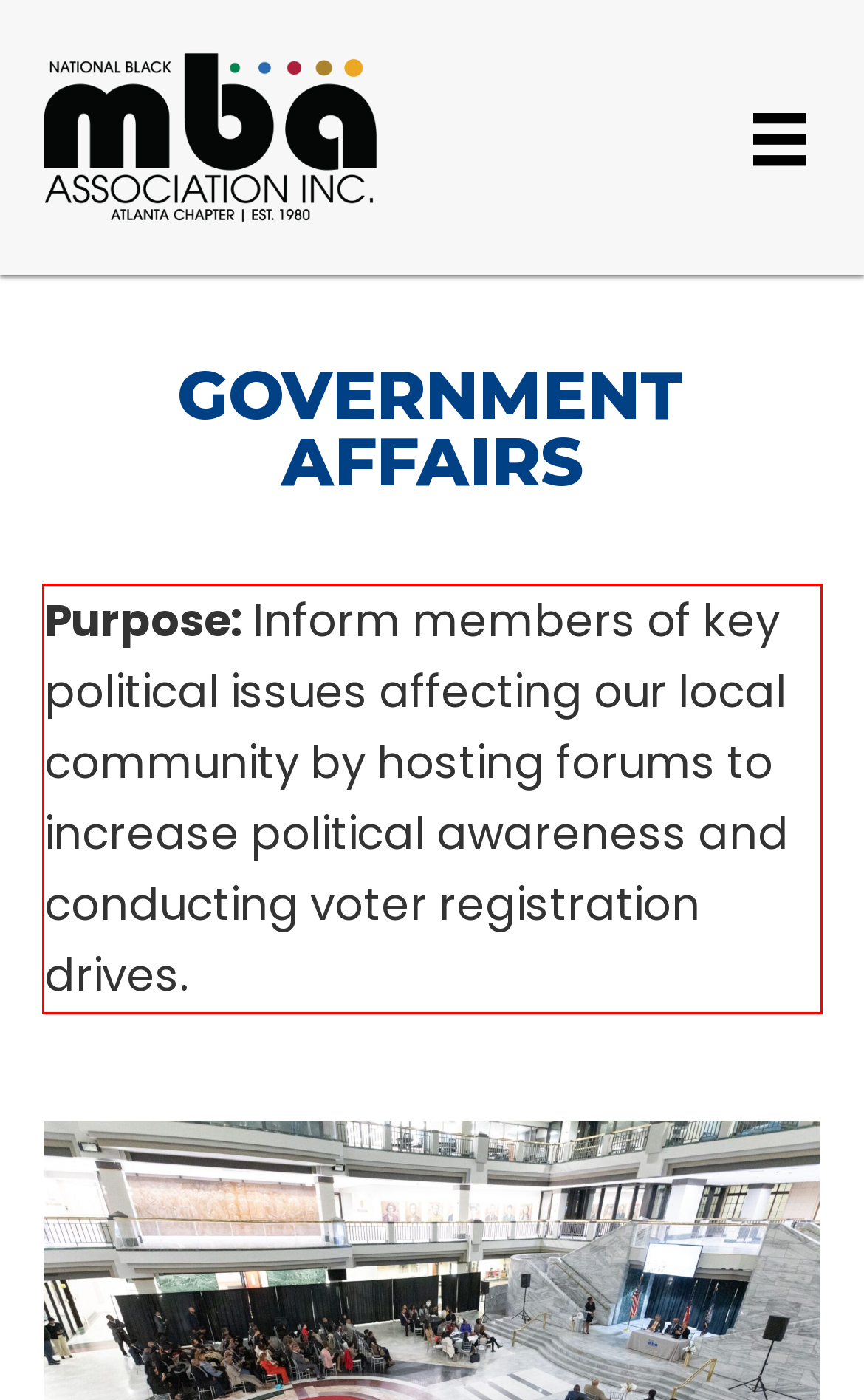You are looking at a screenshot of a webpage with a red rectangle bounding box. Use OCR to identify and extract the text content found inside this red bounding box.

Purpose: Inform members of key political issues affecting our local community by hosting forums to increase political awareness and conducting voter registration drives.